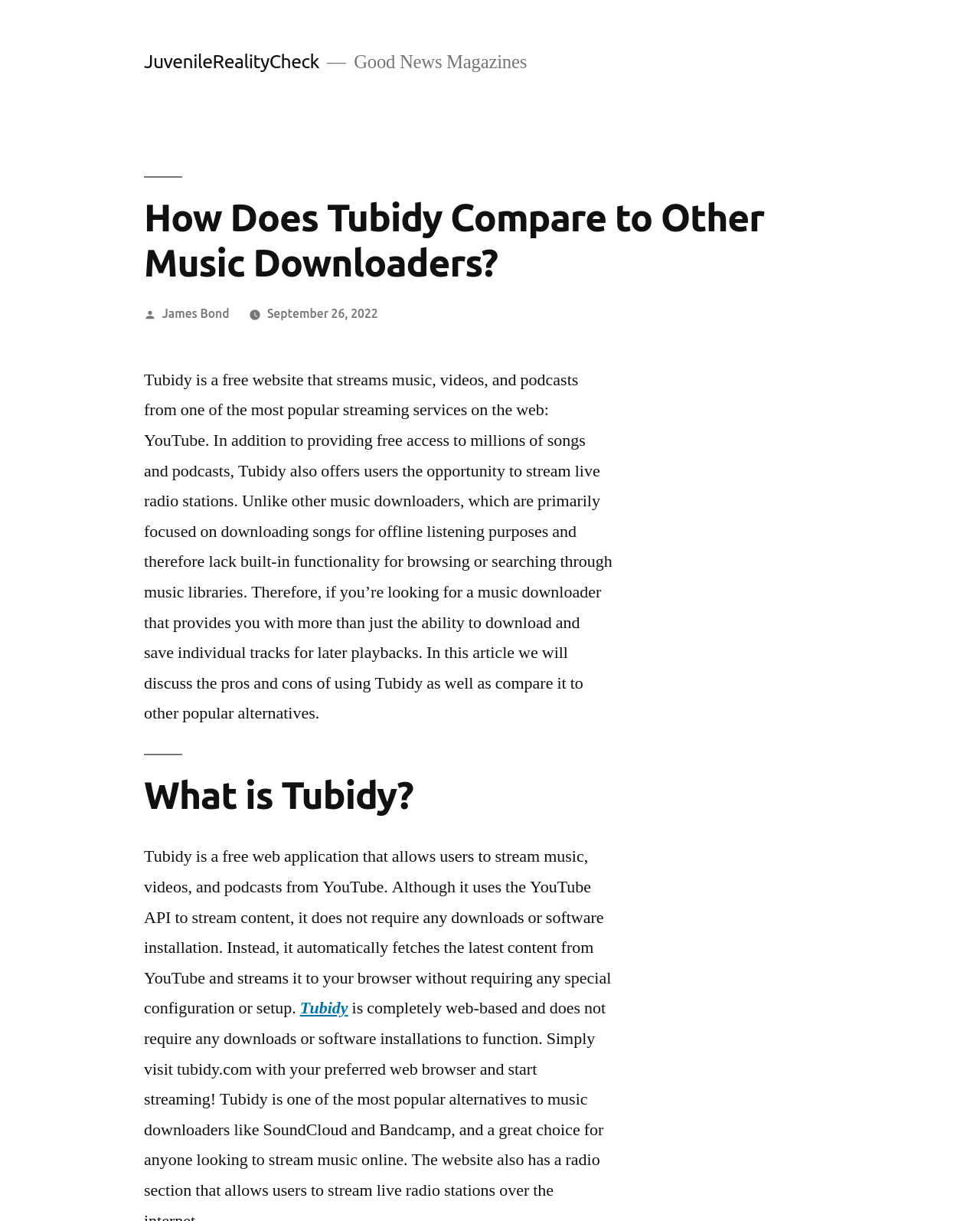Answer the question using only a single word or phrase: 
What is the main difference between Tubidy and other music downloaders?

It provides more than just downloading songs